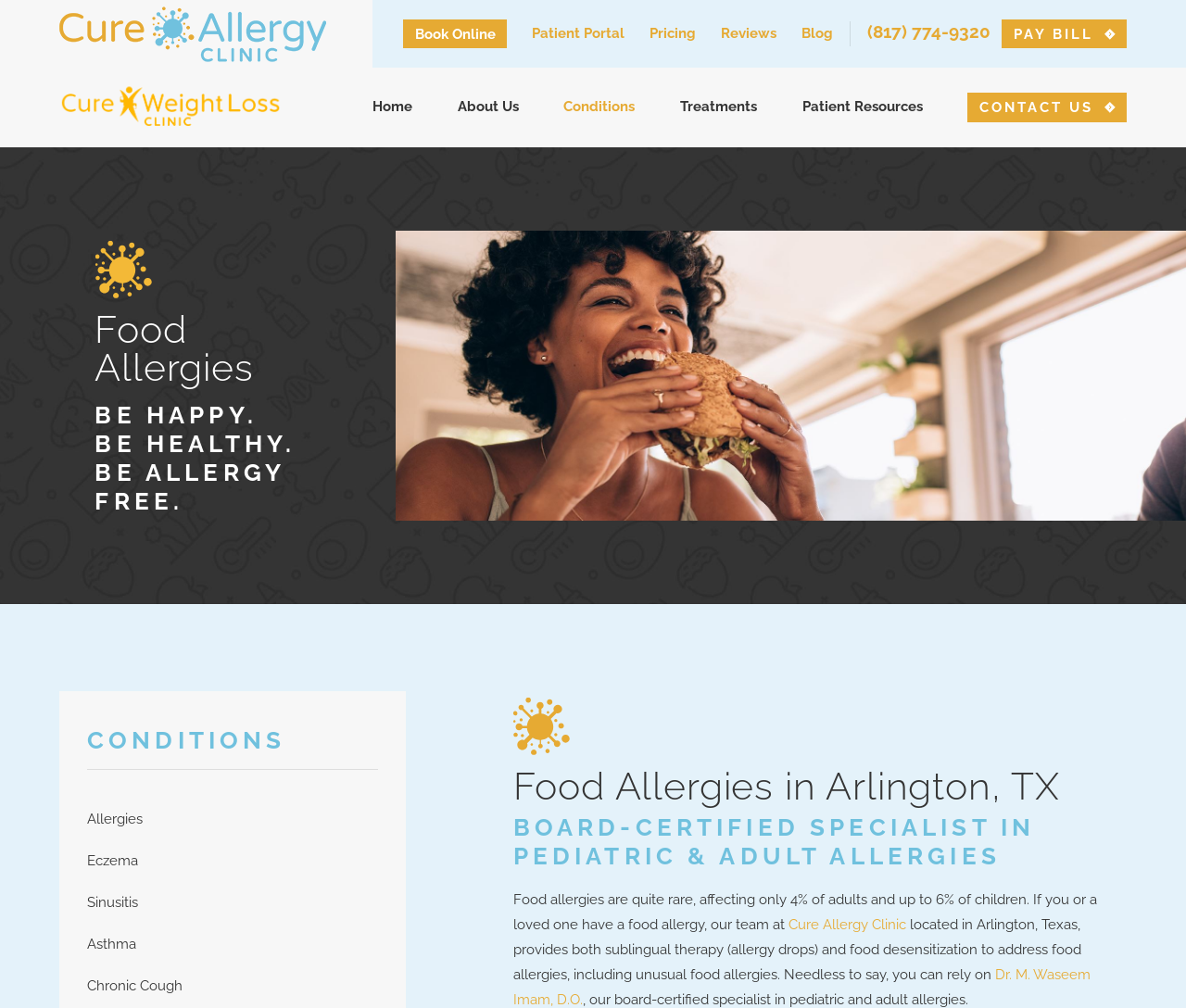Please specify the coordinates of the bounding box for the element that should be clicked to carry out this instruction: "Visit the patient portal". The coordinates must be four float numbers between 0 and 1, formatted as [left, top, right, bottom].

[0.449, 0.025, 0.527, 0.042]